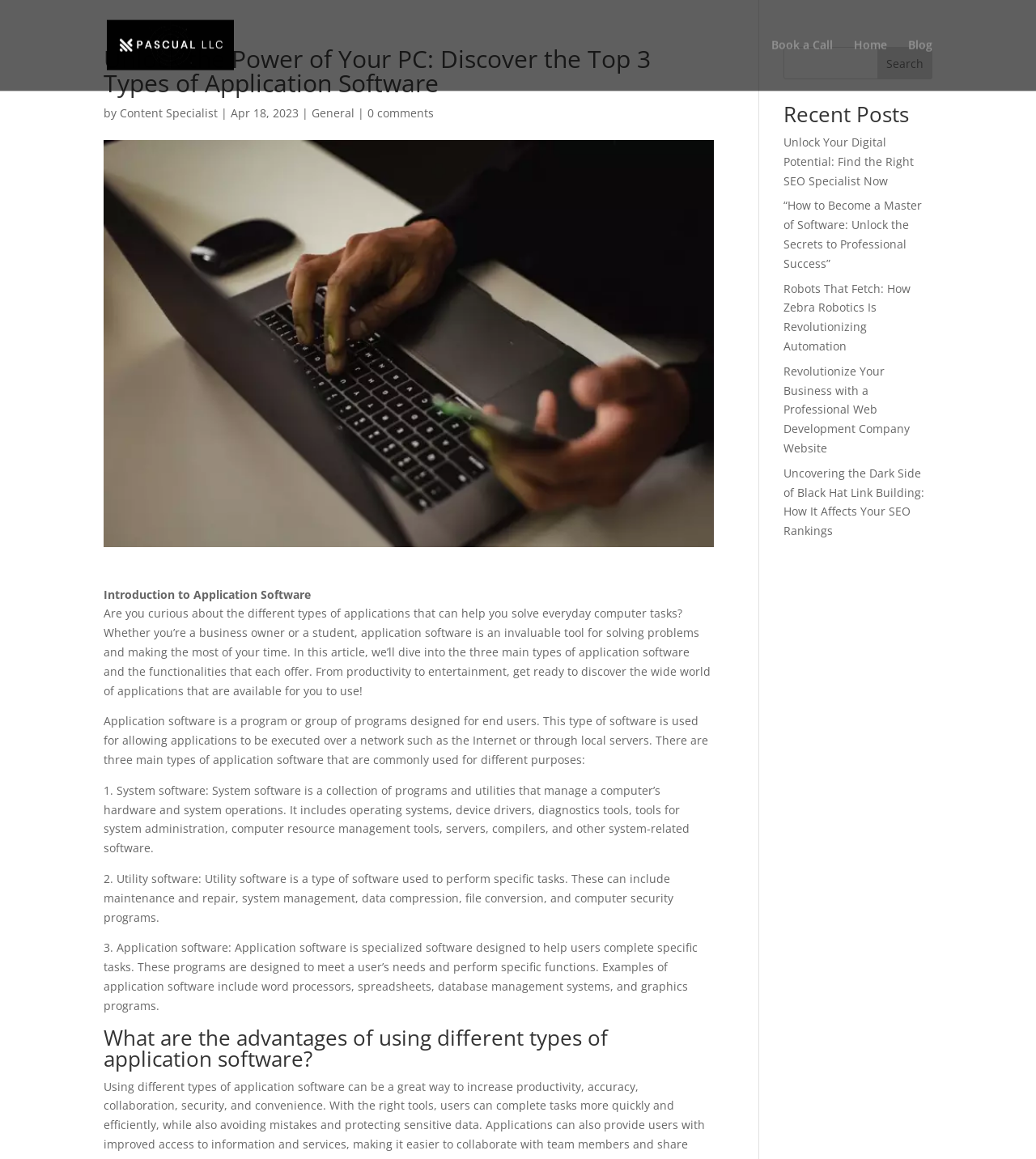Locate the bounding box coordinates of the clickable part needed for the task: "view the Home page".

None